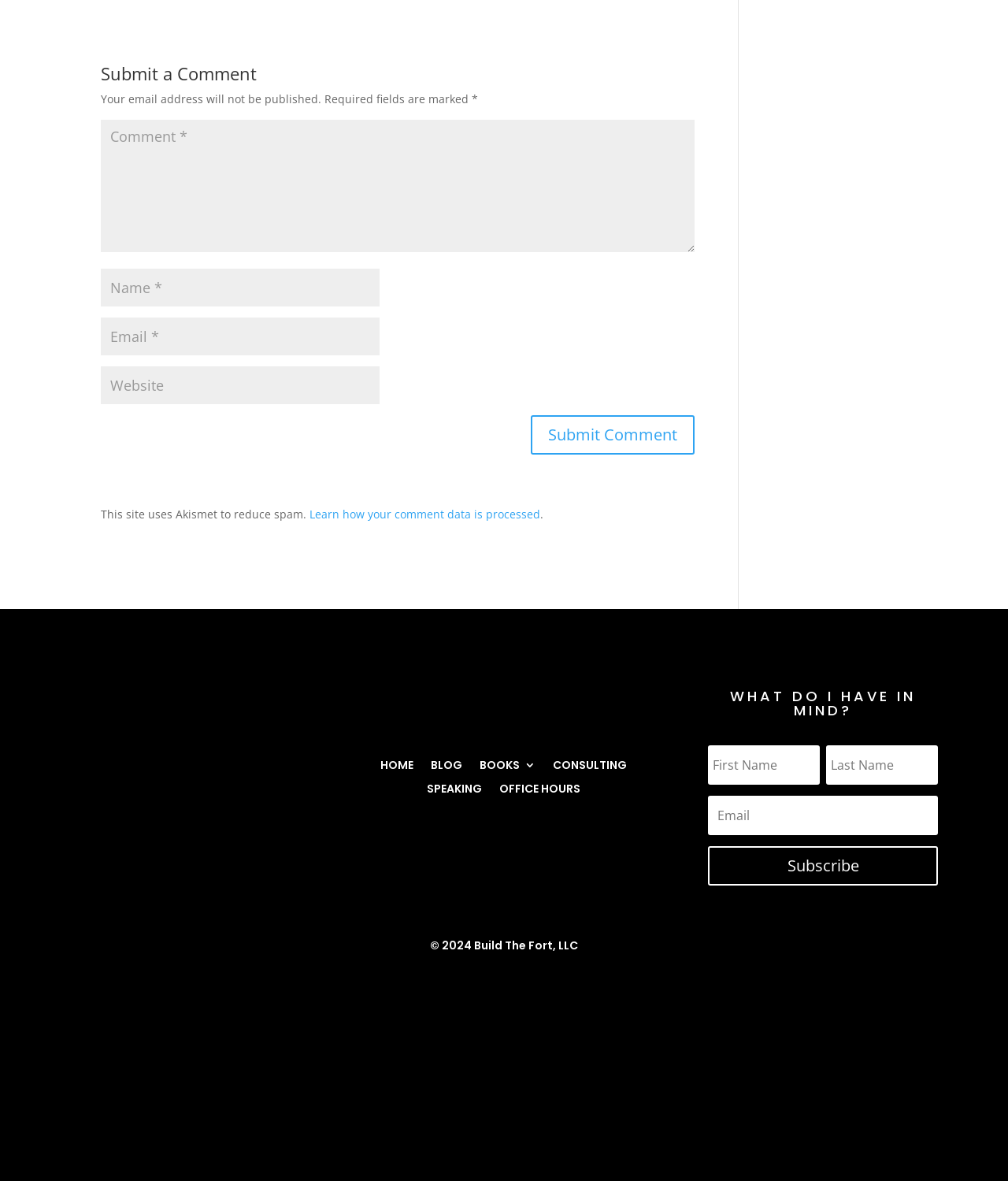Please locate the bounding box coordinates of the element that needs to be clicked to achieve the following instruction: "Enter your name". The coordinates should be four float numbers between 0 and 1, i.e., [left, top, right, bottom].

[0.1, 0.228, 0.377, 0.26]